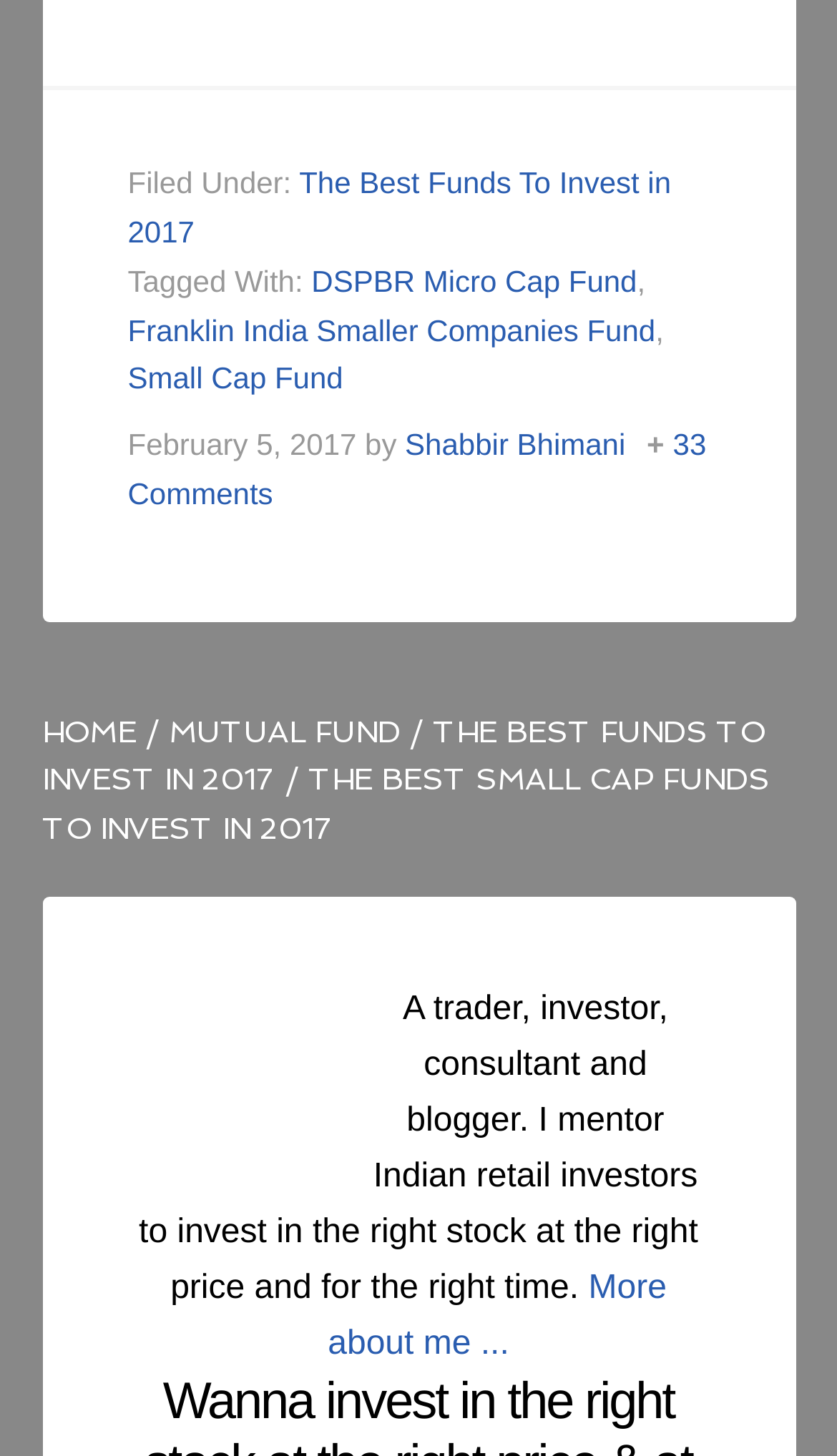Find the bounding box coordinates for the area that should be clicked to accomplish the instruction: "read about the best funds to invest in 2017".

[0.05, 0.49, 0.914, 0.547]